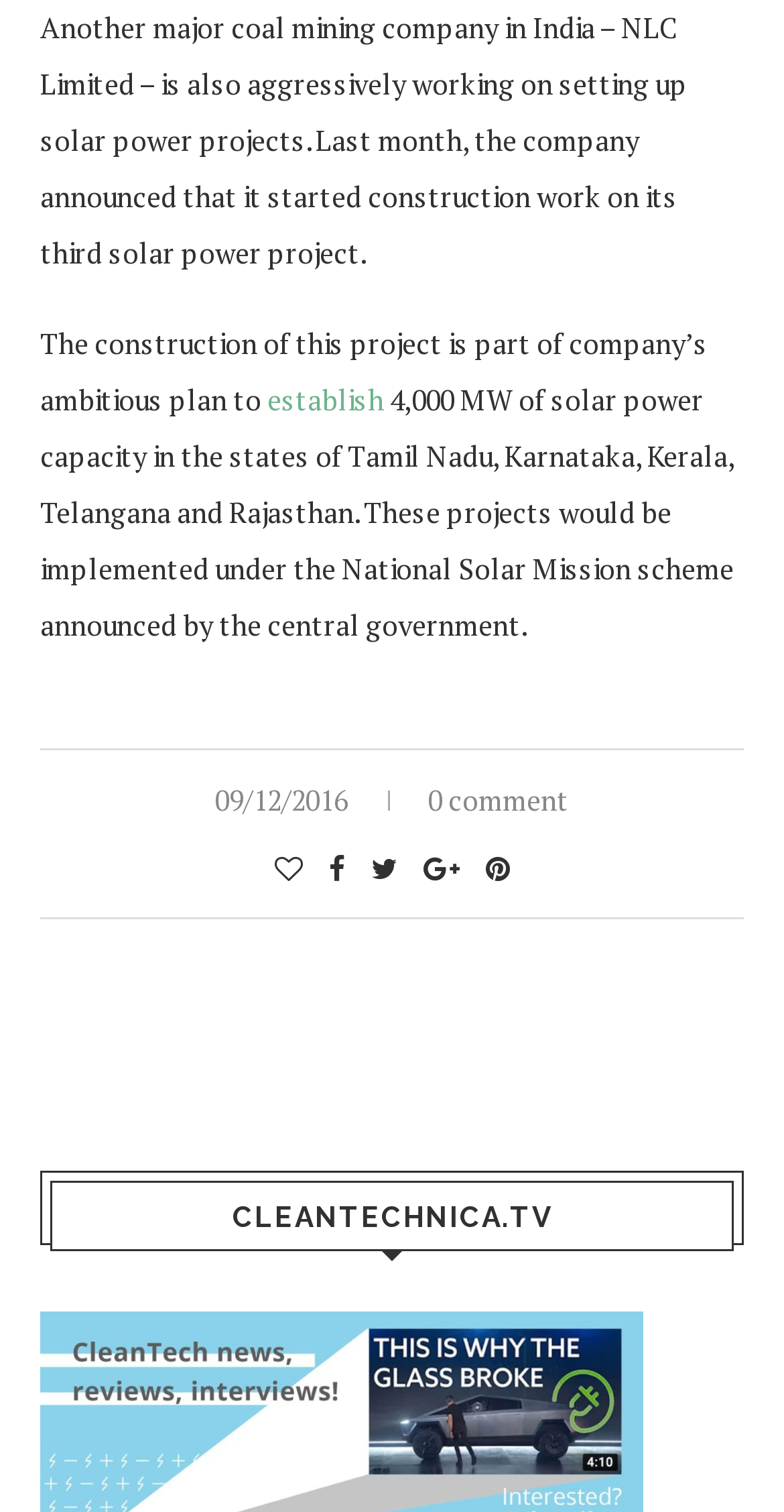Please find the bounding box coordinates of the element that needs to be clicked to perform the following instruction: "View comments". The bounding box coordinates should be four float numbers between 0 and 1, represented as [left, top, right, bottom].

[0.546, 0.516, 0.726, 0.541]